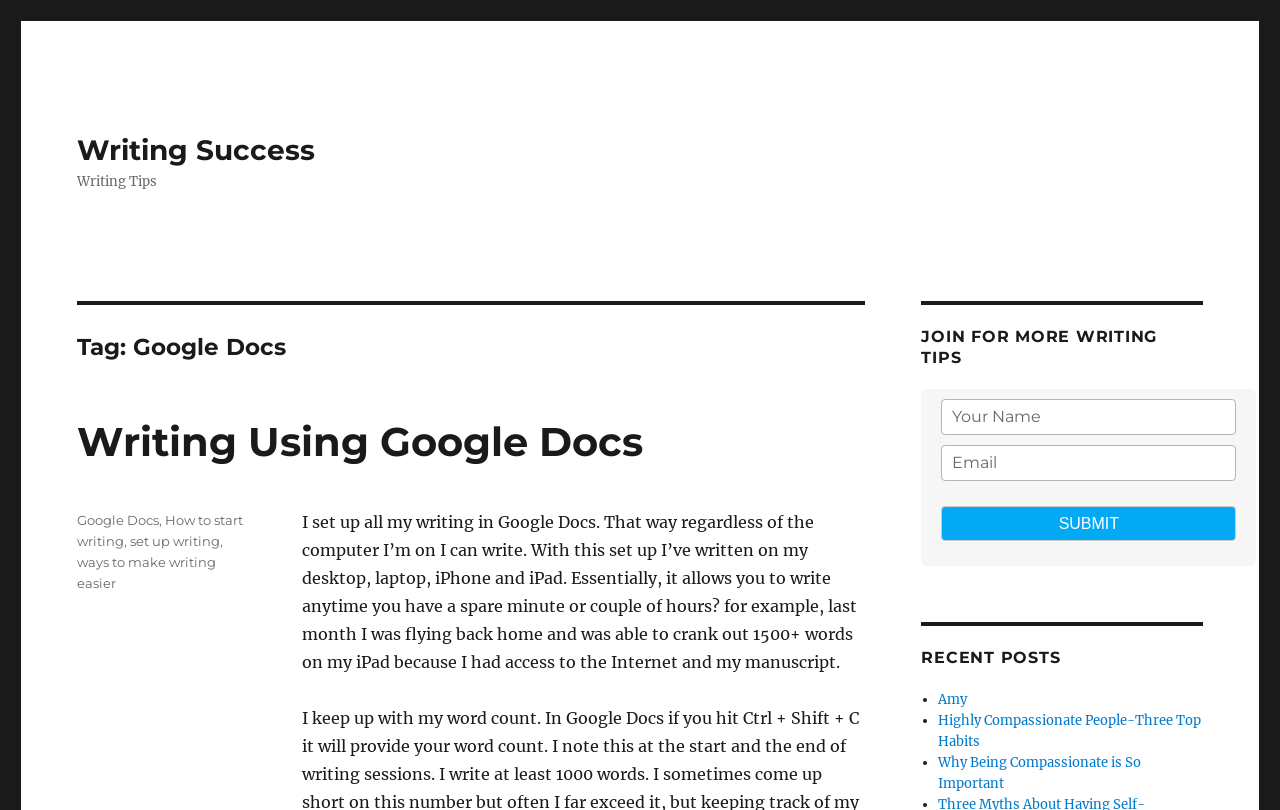Give the bounding box coordinates for the element described as: "Highly Compassionate People-Three Top Habits".

[0.733, 0.879, 0.938, 0.926]